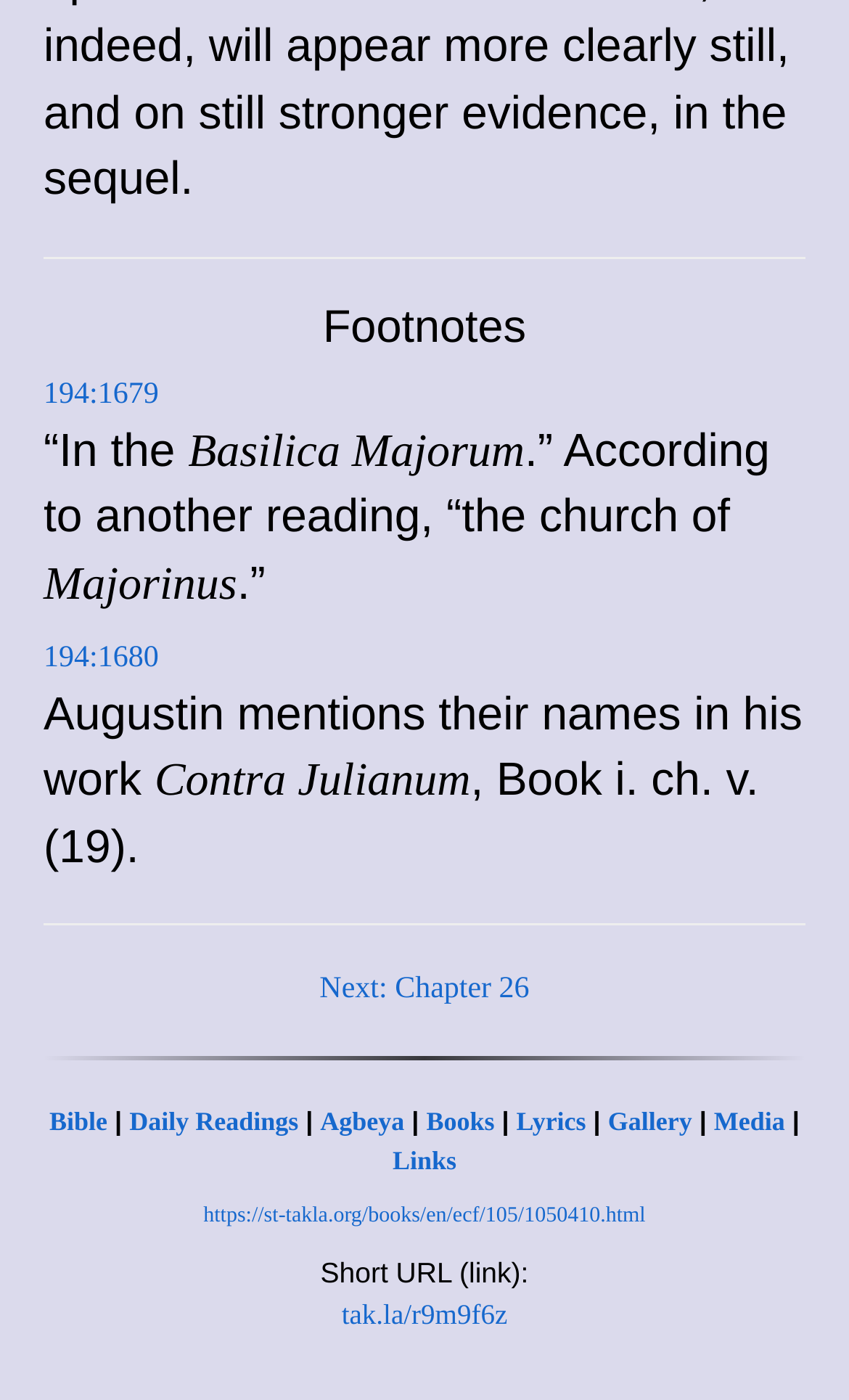What are the categories listed at the bottom of the page?
Can you provide an in-depth and detailed response to the question?

The categories can be found by looking at the link elements at the bottom of the page, which include 'Bible' at coordinates [0.058, 0.791, 0.127, 0.812], 'Daily Readings' at coordinates [0.152, 0.791, 0.351, 0.812], and so on.